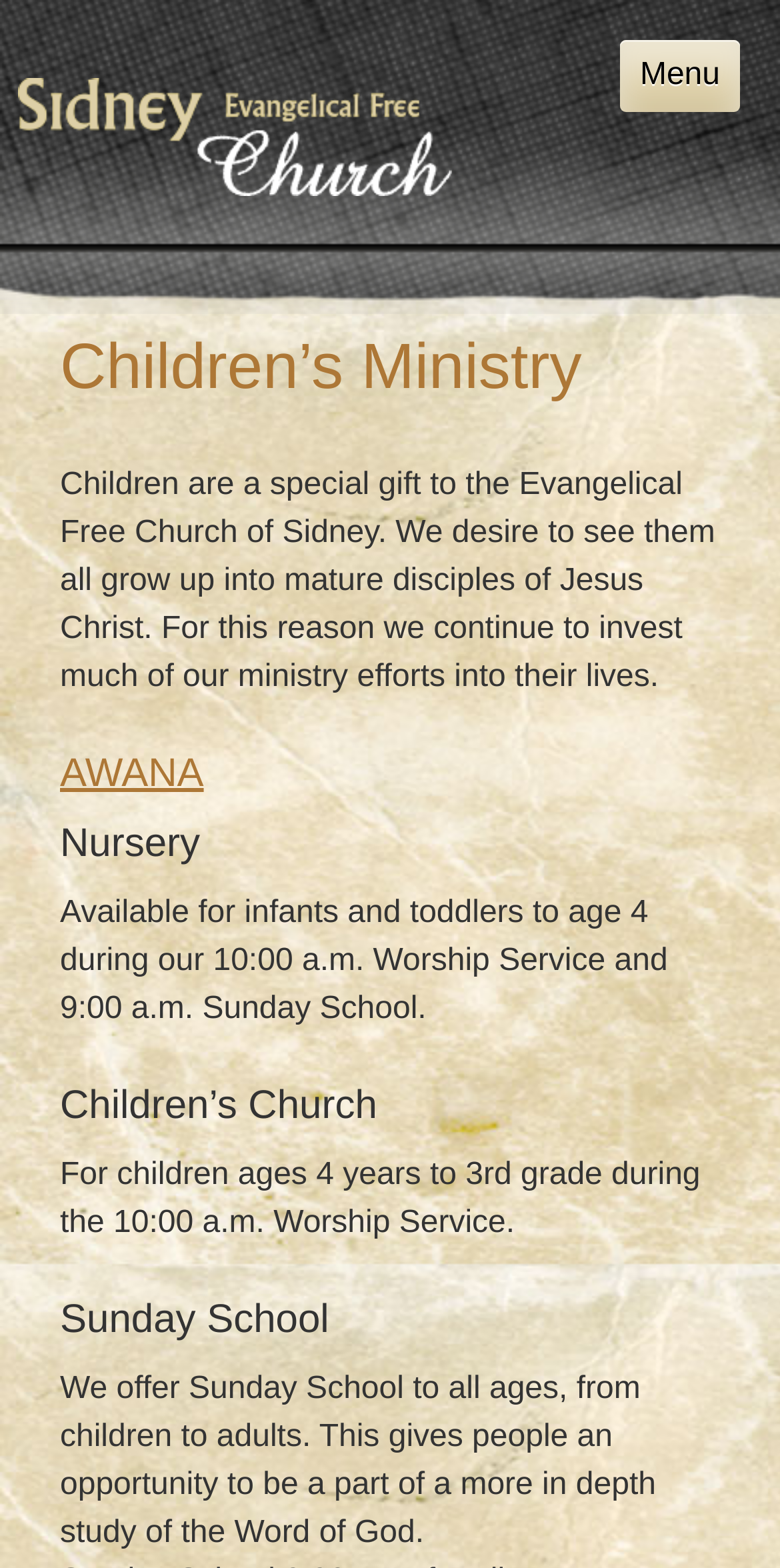Describe all the visual and textual components of the webpage comprehensively.

The webpage is about the Children's Ministry of the Sidney Evangelical Free Church. At the top right corner, there is a button labeled "Menu". On the top left, there is a link to the church's homepage. Below the link, there is a large heading that reads "Children's Ministry". 

Under the heading, there is a paragraph of text that explains the church's desire to see children grow into mature disciples of Jesus Christ. This is followed by several sections, each with its own heading and descriptive text. The sections are arranged vertically, with "AWANA" at the top, followed by "Nursery", "Children's Church", and "Sunday School" towards the bottom. 

Each section has a brief description of the program or service offered by the church. For example, the "Nursery" section explains that it is available for infants and toddlers to age 4 during the 10:00 a.m. Worship Service and 9:00 a.m. Sunday School. The "Children's Church" section is for children ages 4 years to 3rd grade during the 10:00 a.m. Worship Service. The "Sunday School" section offers classes for all ages, from children to adults, for a more in-depth study of the Word of God.